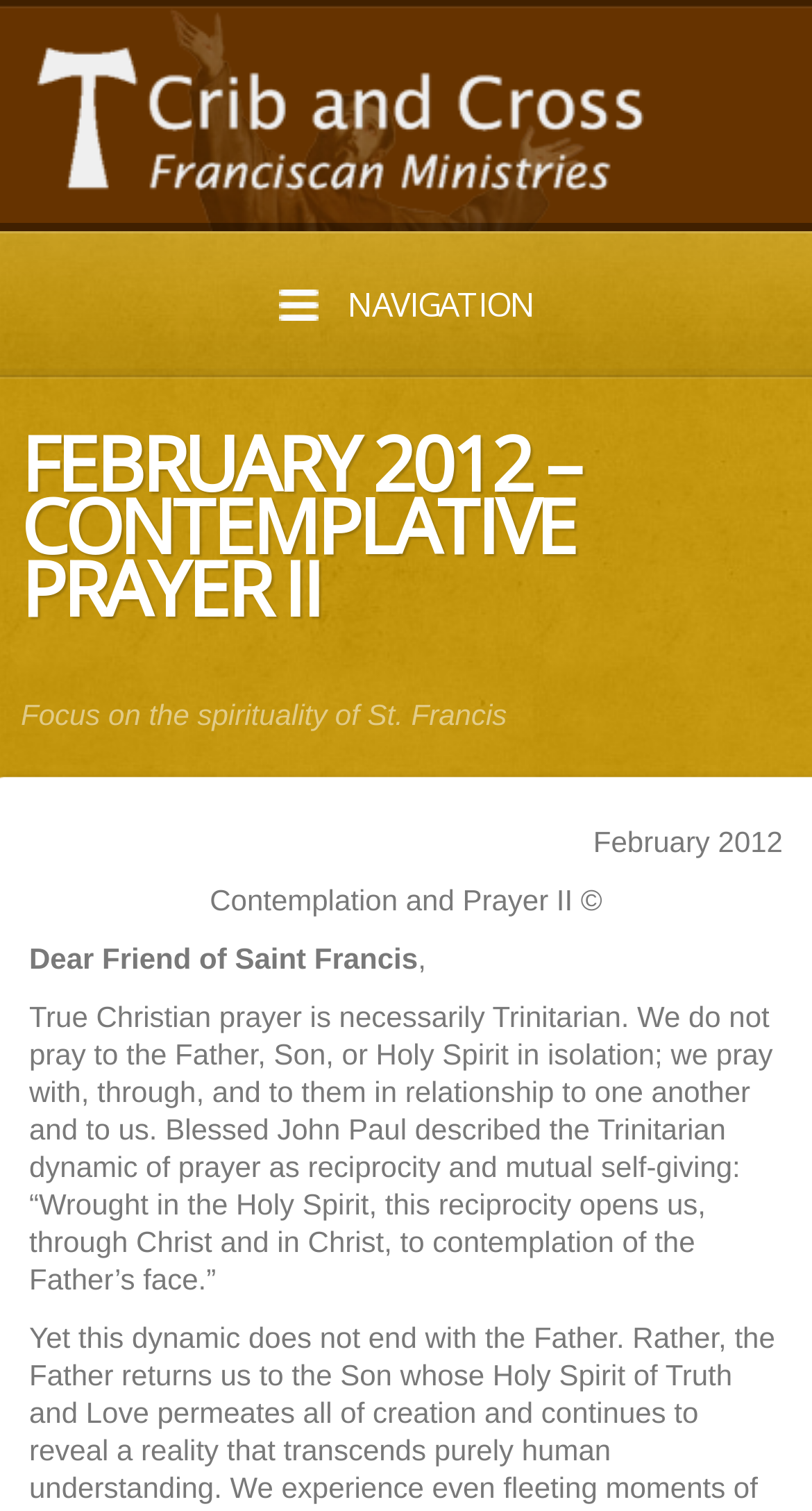Provide a brief response in the form of a single word or phrase:
What is the greeting in the text?

Dear Friend of Saint Francis